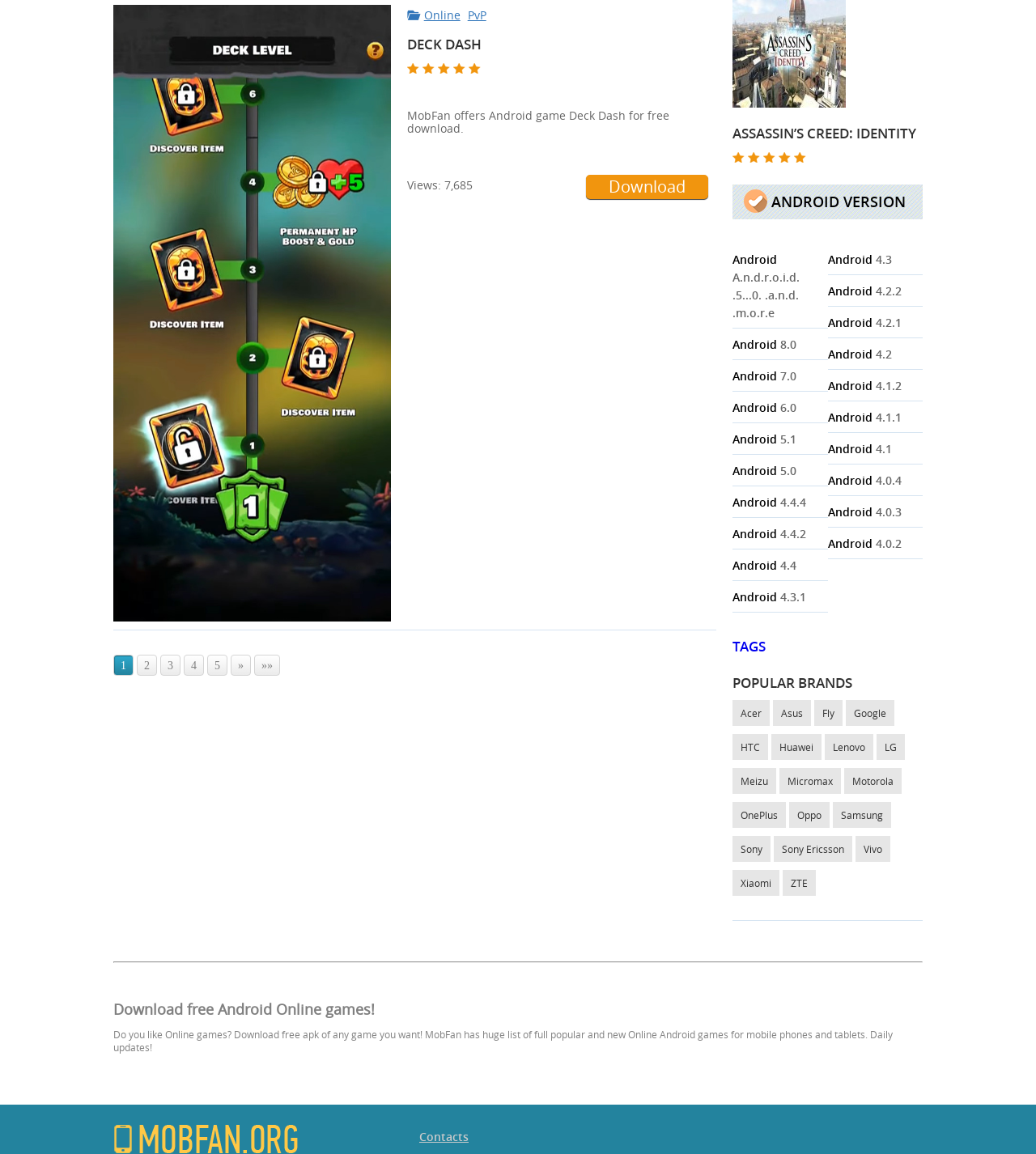Please answer the following question using a single word or phrase: 
What is the name of the game on the top?

Deck Dash